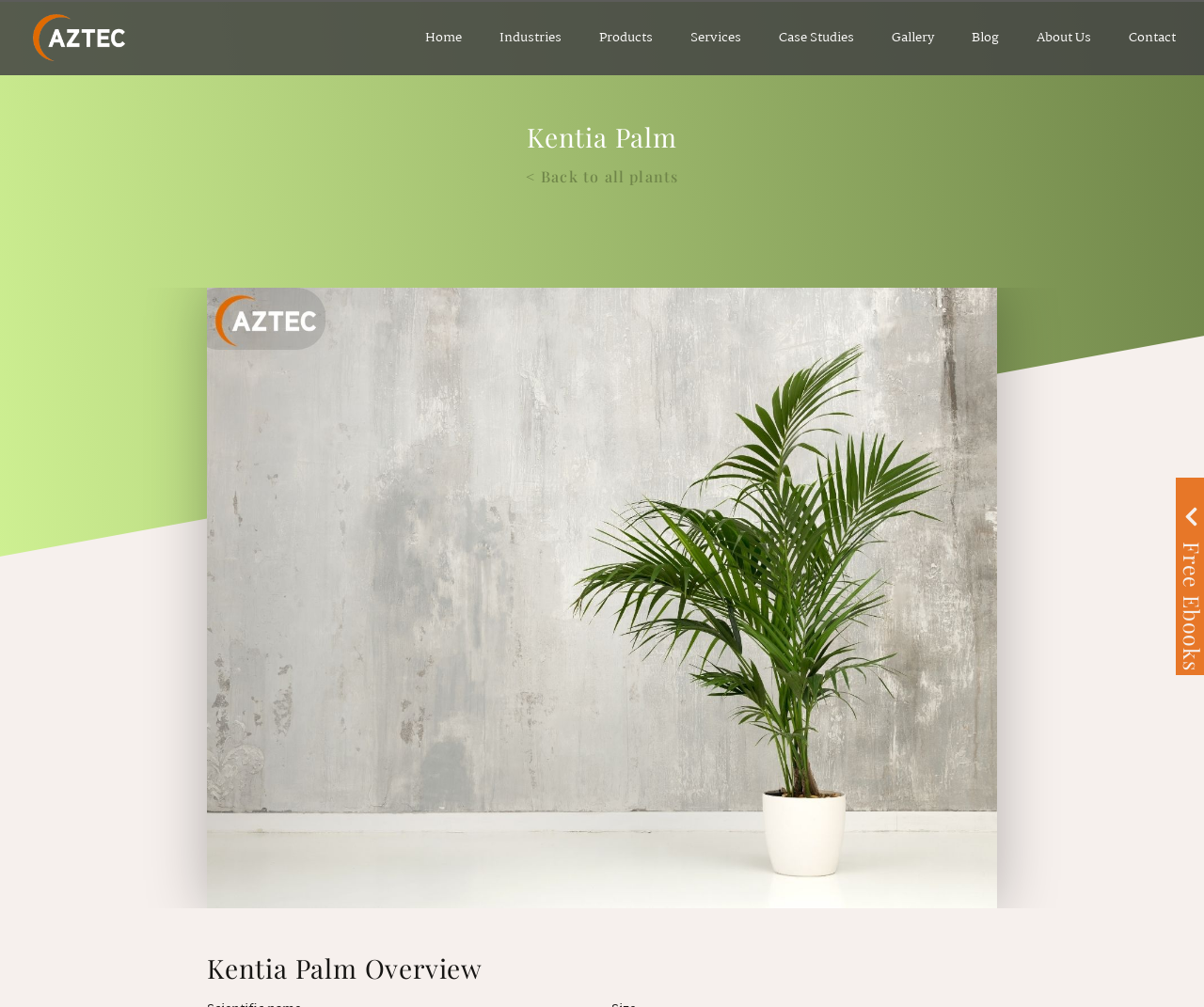Explain in detail what is displayed on the webpage.

The webpage is about the Kentia Palm (Howea forsteriana) and its benefits for office spaces. At the top left corner, there is the Aztec Plants logo, which is a clickable link. Next to it, there is a navigation menu with links to various sections of the website, including Home, Industries, Products, Services, Case Studies, Gallery, Blog, About Us, and Contact.

On the right side of the navigation menu, there is a call-to-action link with no text. Below the navigation menu, there is a heading that reads "Free Ebooks". Further down, there is a heading that reads "Kentia Palm", which is centered on the page.

Below the "Kentia Palm" heading, there is a link that reads "< Back to all plants", which is positioned slightly above the center of the page. To the right of this link, there is a large image of the Kentia Palm (Howea forsteriana), which takes up most of the page's width.

At the very bottom of the page, there is a heading that reads "Kentia Palm Overview", which is centered on the page. Overall, the webpage has a clean layout, with a focus on the Kentia Palm and its benefits for office spaces.